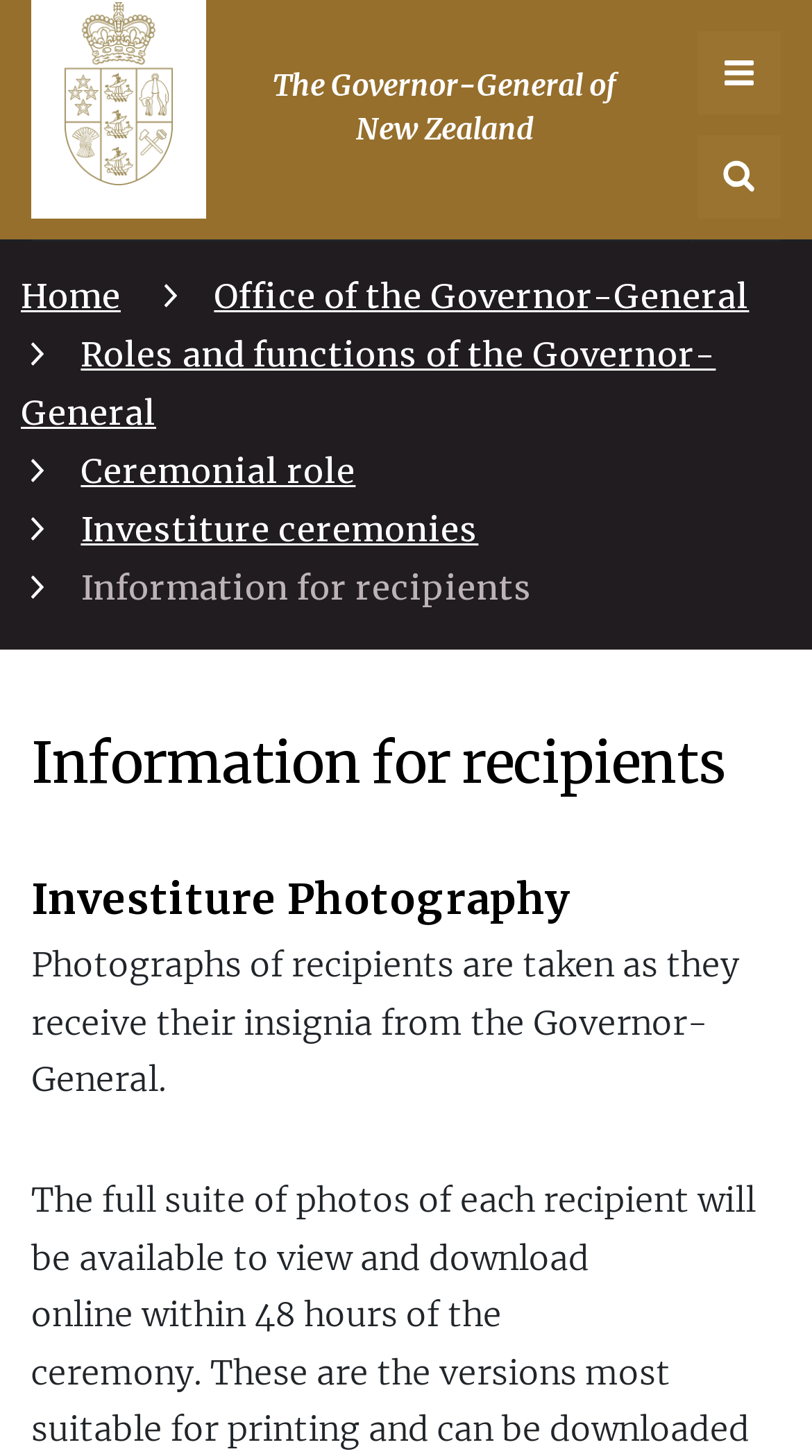Identify the bounding box coordinates of the element that should be clicked to fulfill this task: "Click on the 'Blog' link". The coordinates should be provided as four float numbers between 0 and 1, i.e., [left, top, right, bottom].

None